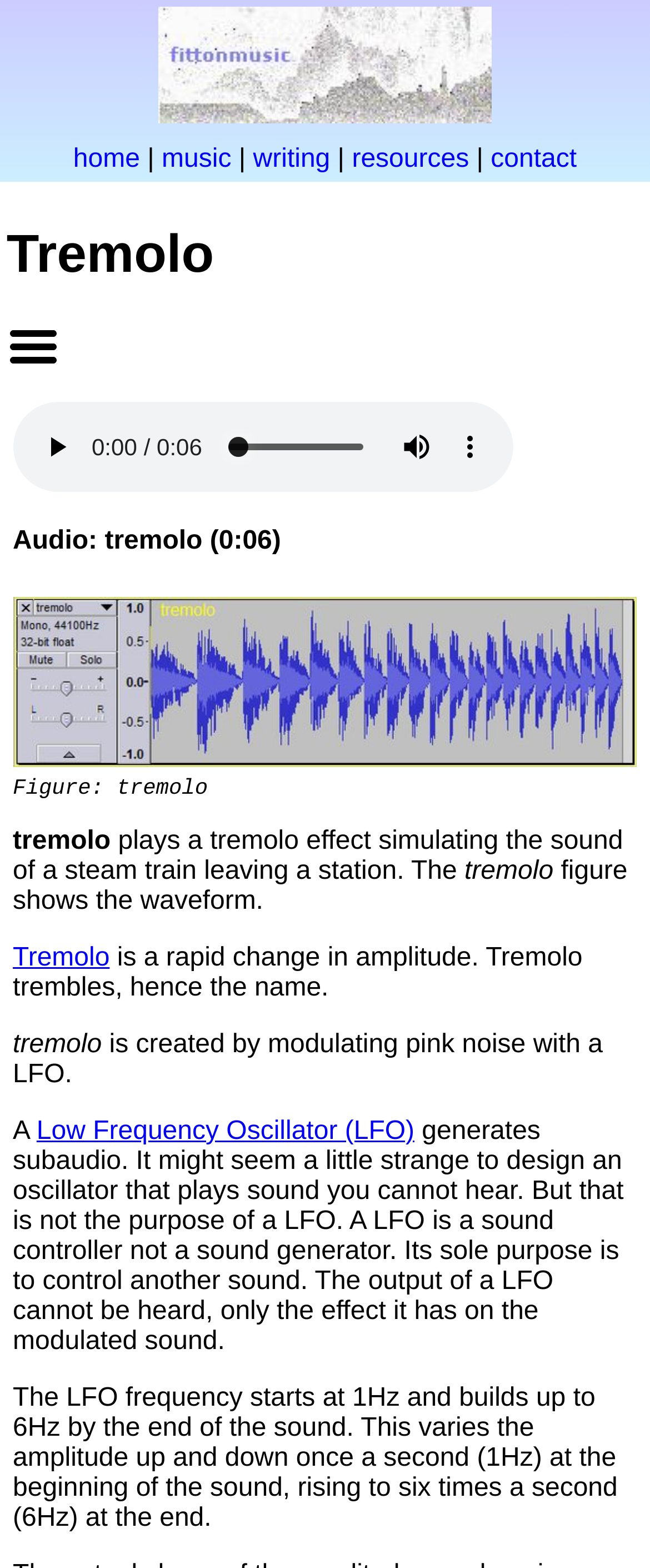Determine the bounding box coordinates for the clickable element to execute this instruction: "Click the 'Scrivener for Windows' link". Provide the coordinates as four float numbers between 0 and 1, i.e., [left, top, right, bottom].

None